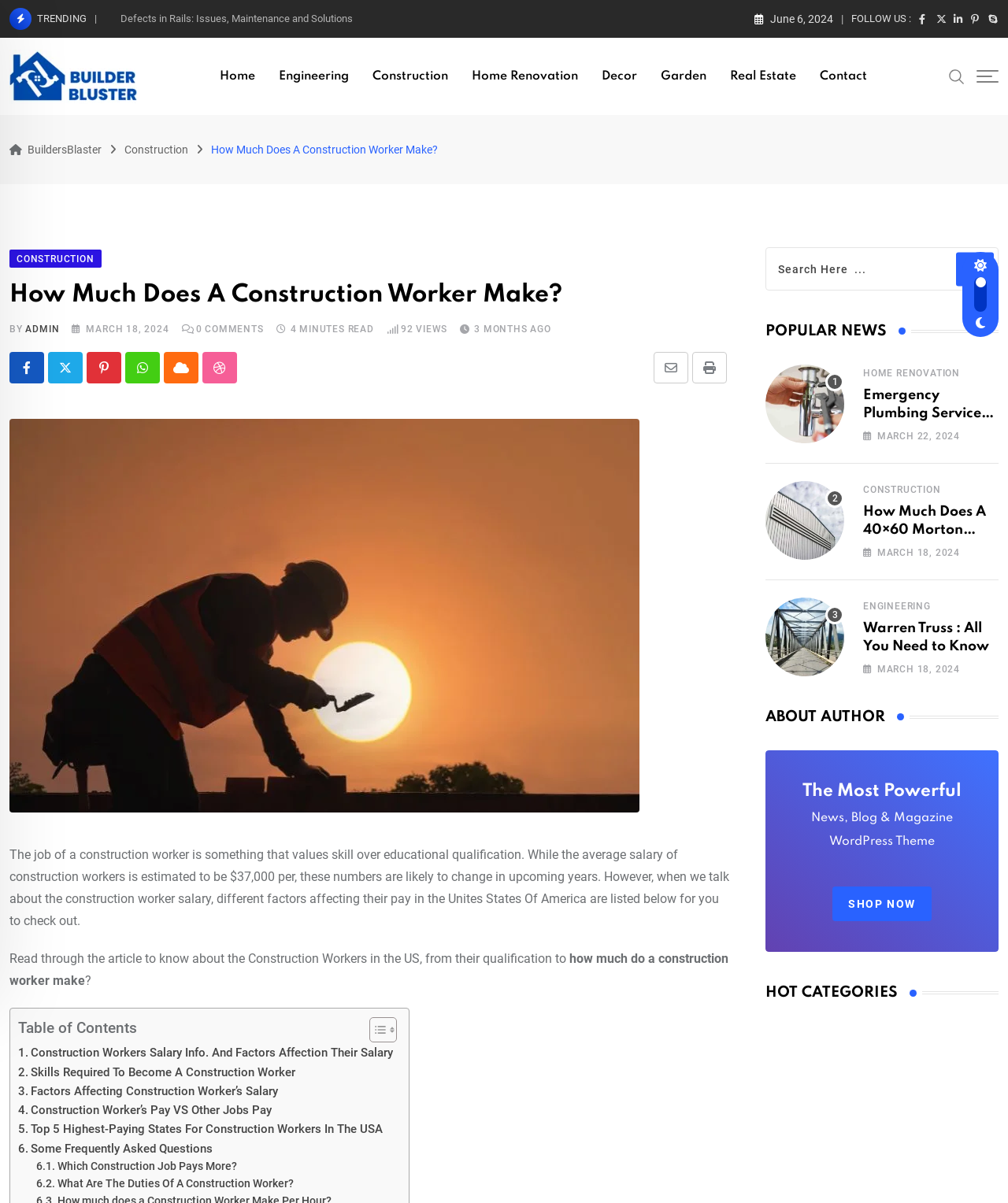Please mark the bounding box coordinates of the area that should be clicked to carry out the instruction: "Click on 'Mythic-Beasts'".

None